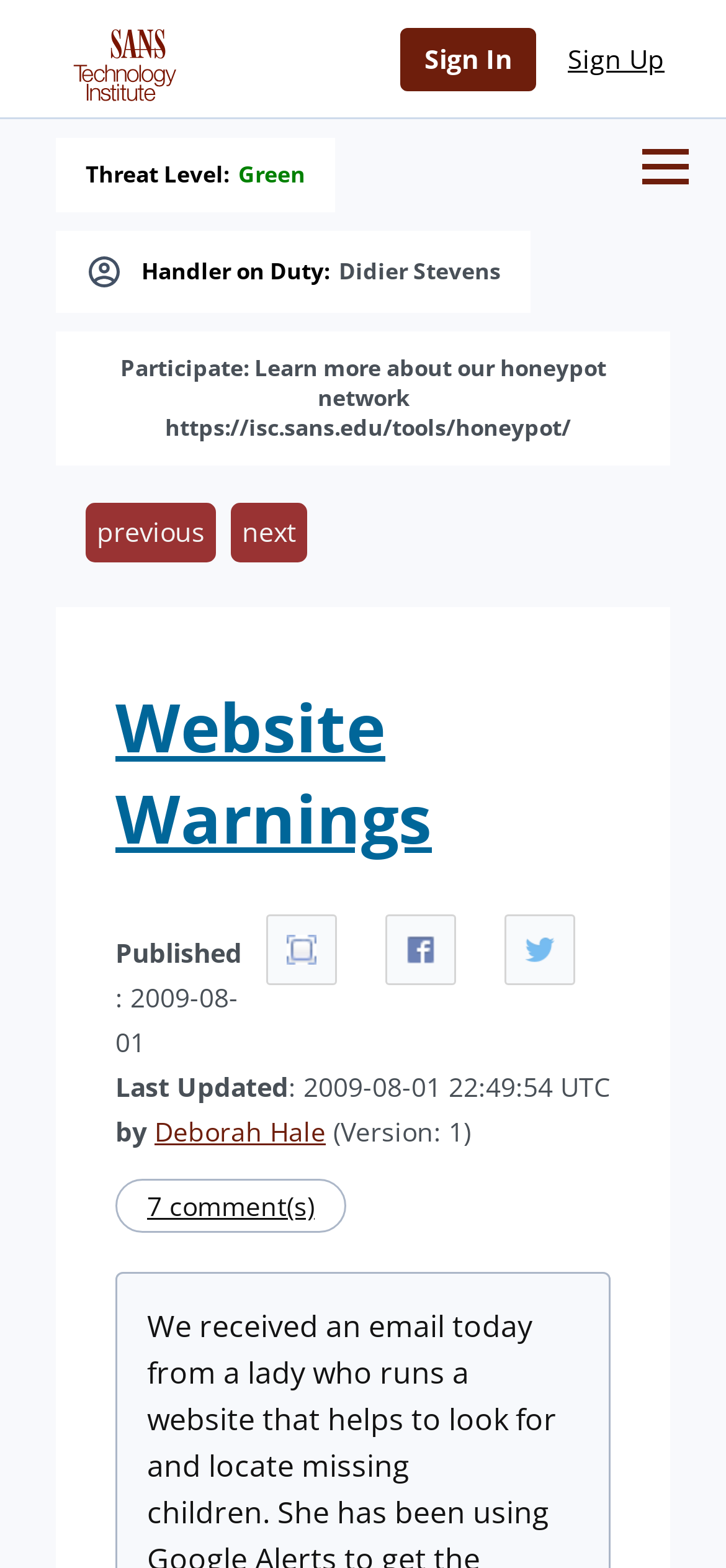When was this webpage last updated?
Utilize the information in the image to give a detailed answer to the question.

I found the answer by looking at the section that says 'Last Updated' and then finding the corresponding text that says ': 2009-08-01 22:49:54 UTC'.